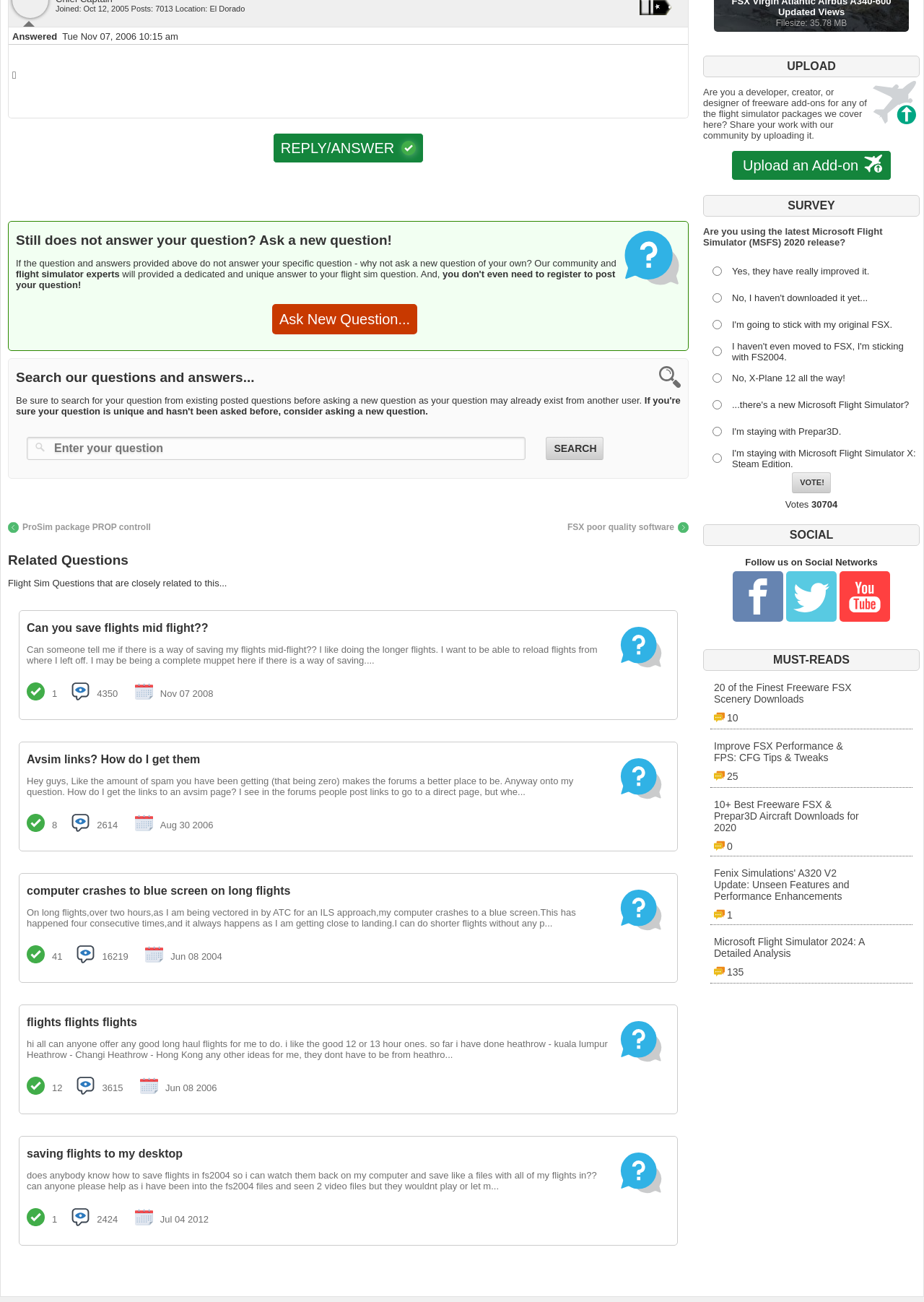Please identify the bounding box coordinates of the area that needs to be clicked to fulfill the following instruction: "Click the FIA logo."

None